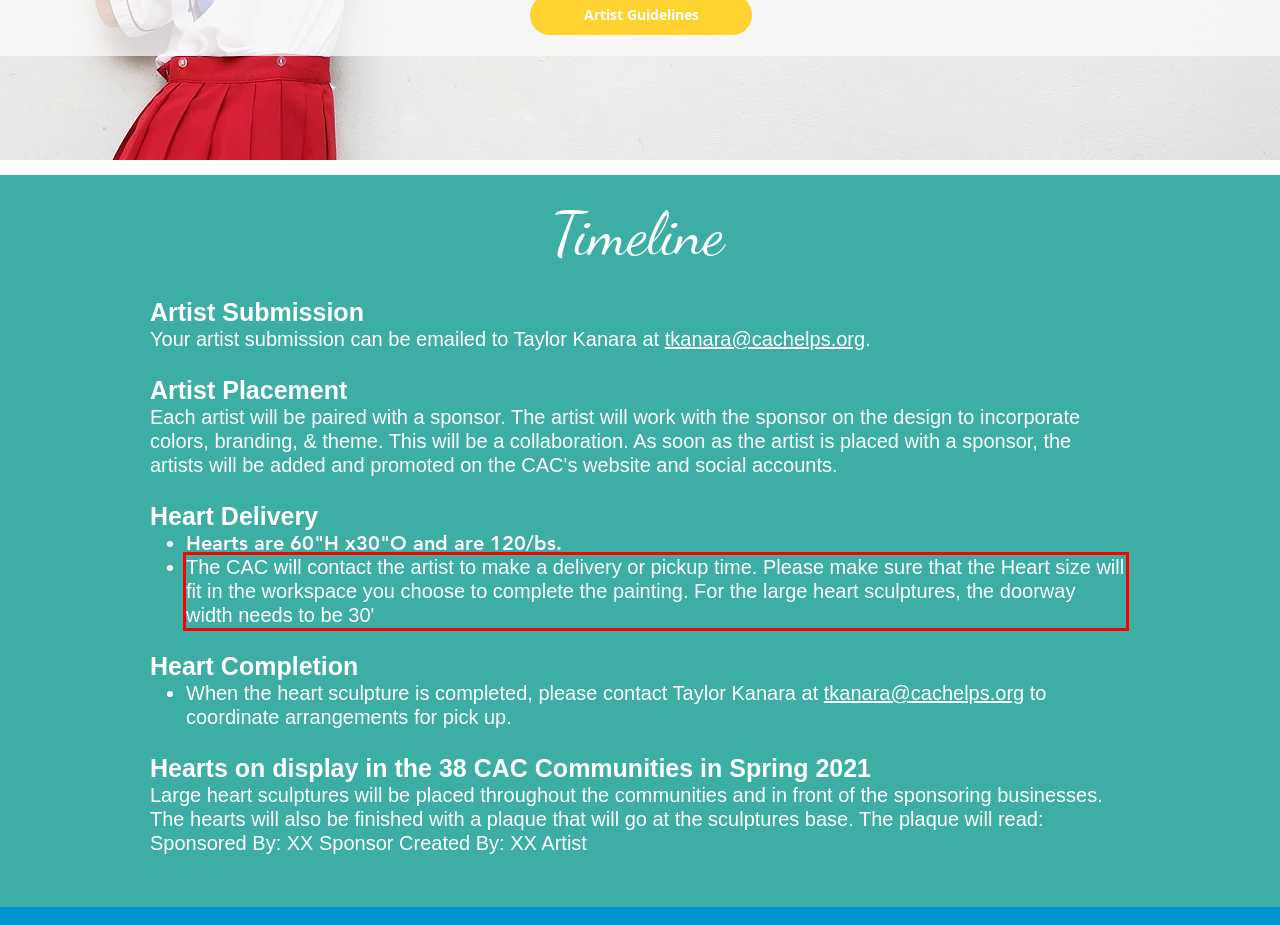You are looking at a screenshot of a webpage with a red rectangle bounding box. Use OCR to identify and extract the text content found inside this red bounding box.

The CAC will contact the artist to make a delivery or pickup time. Please make sure that the Heart size will fit in the workspace you choose to complete the painting. For the large heart sculptures, the doorway width needs to be 30'